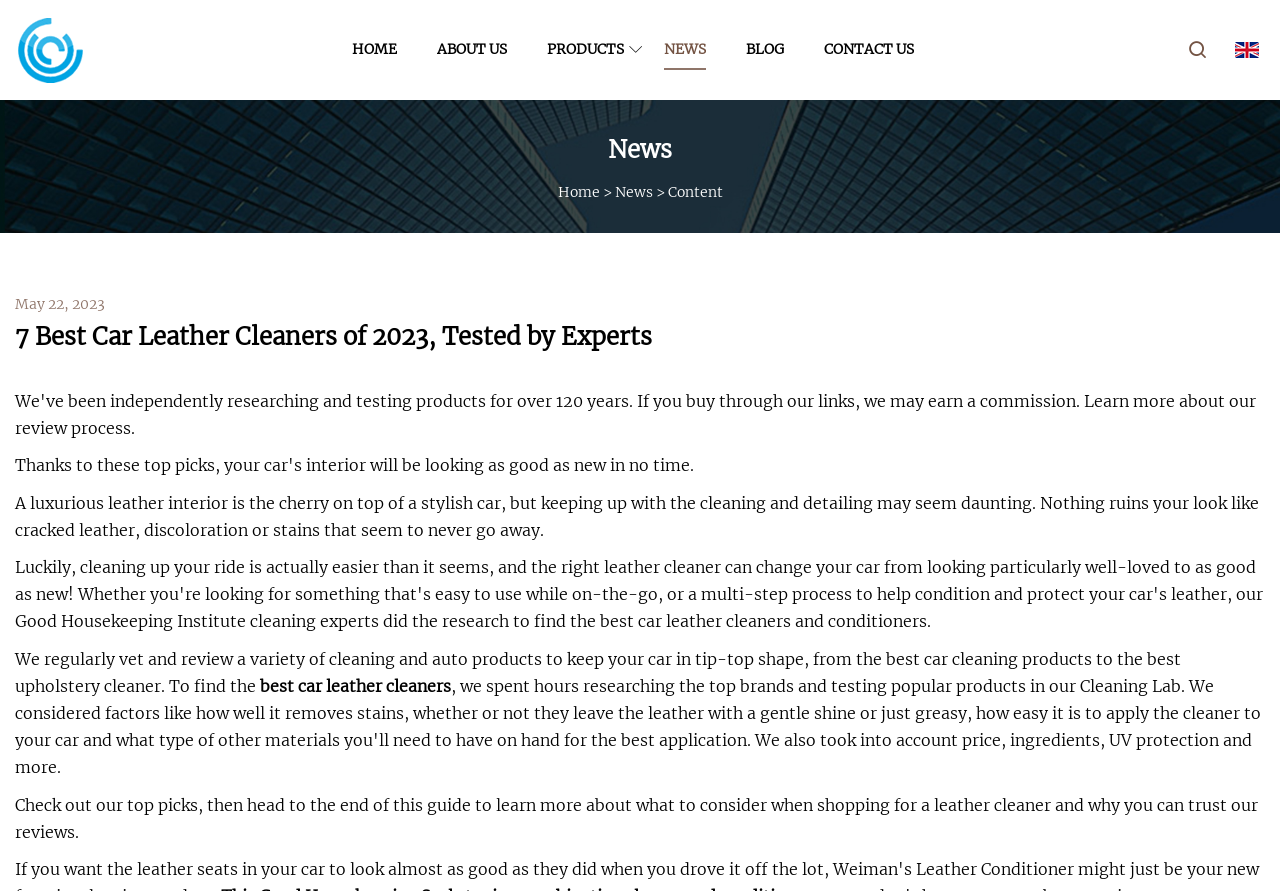Please find the bounding box coordinates of the element that needs to be clicked to perform the following instruction: "visit blog". The bounding box coordinates should be four float numbers between 0 and 1, represented as [left, top, right, bottom].

[0.583, 0.0, 0.612, 0.112]